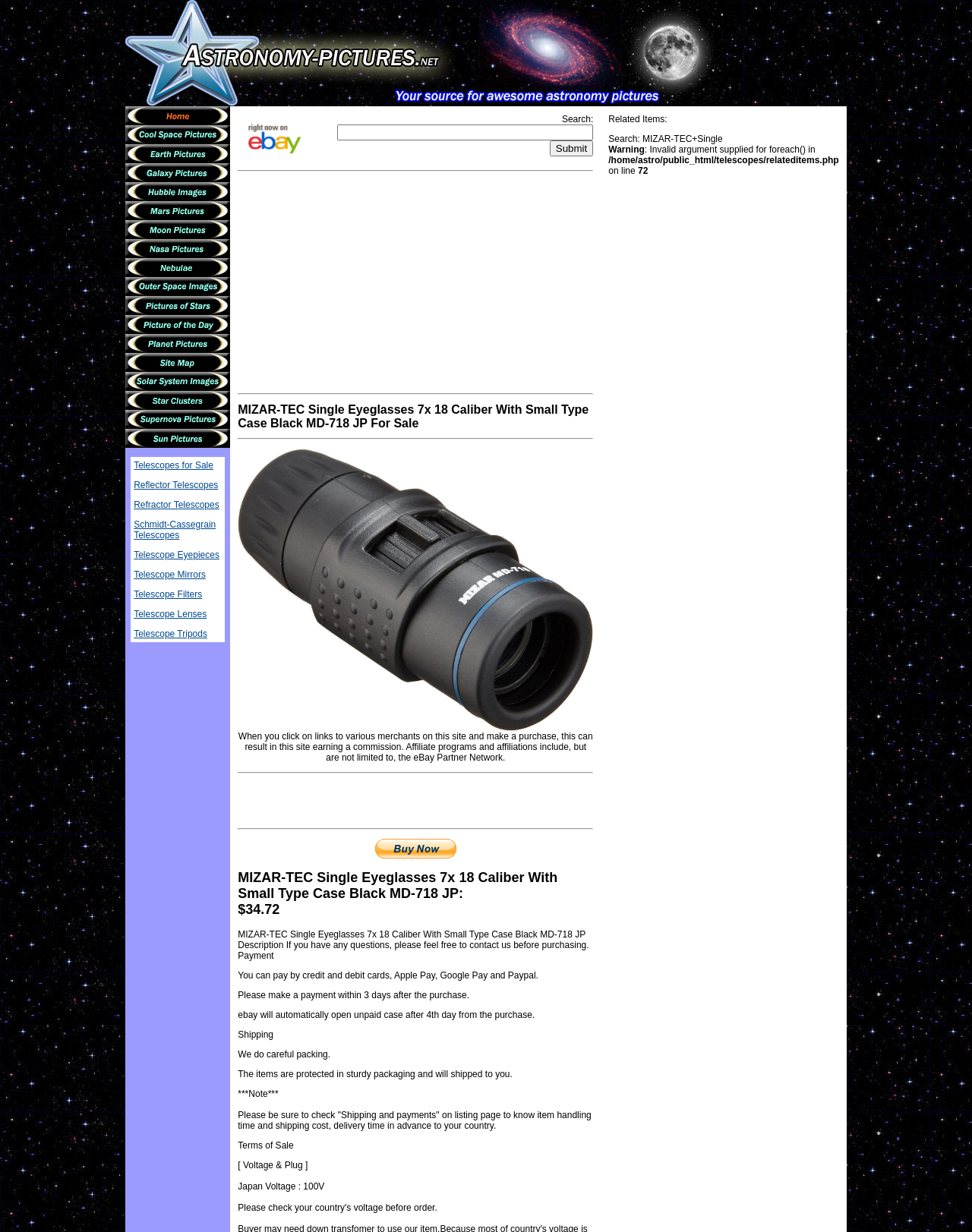Locate the bounding box coordinates of the UI element described by: "Refractor Telescopes". The bounding box coordinates should consist of four float numbers between 0 and 1, i.e., [left, top, right, bottom].

[0.138, 0.405, 0.226, 0.414]